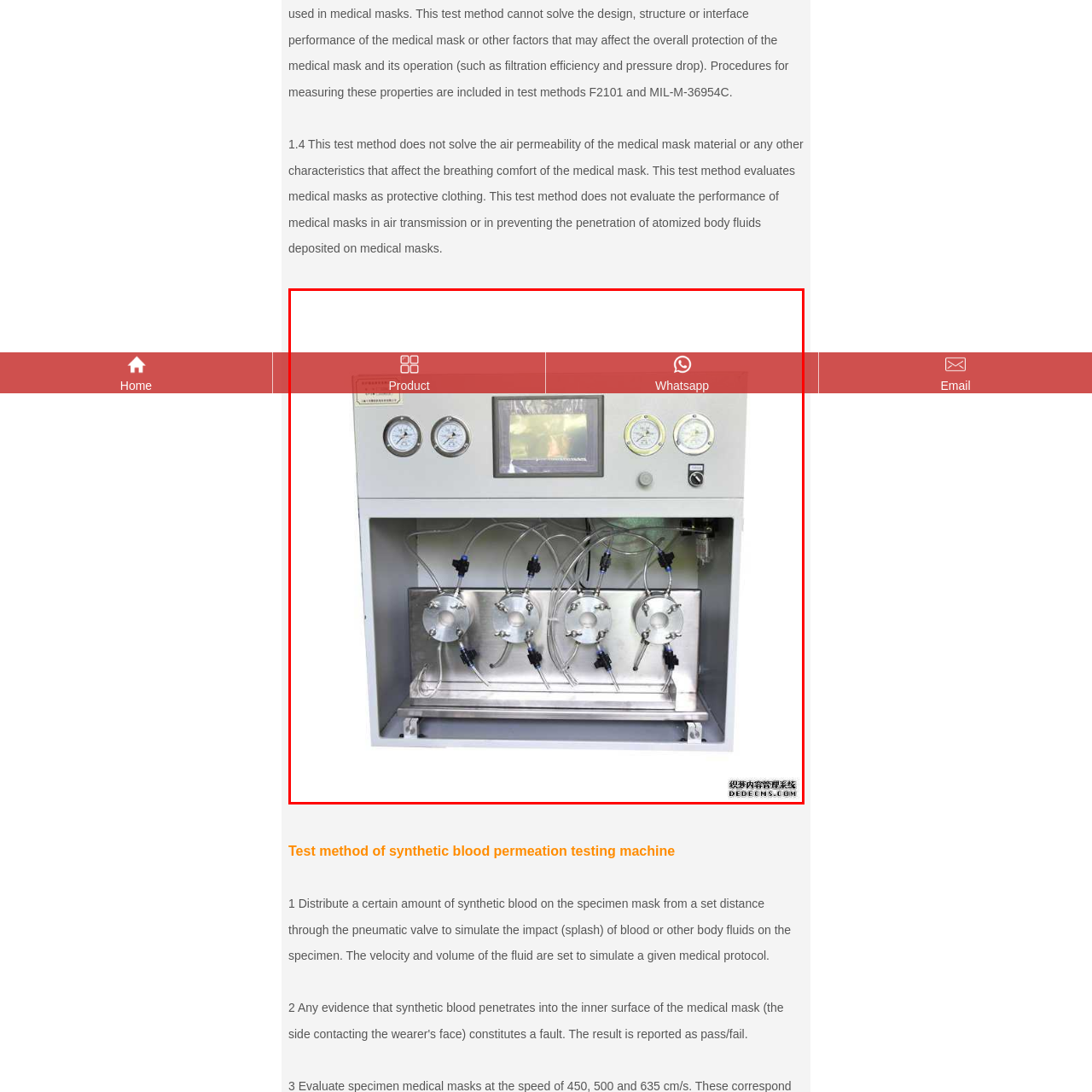Pay attention to the image inside the red rectangle, What is displayed on the front panel of the testing apparatus? Answer briefly with a single word or phrase.

Pressure gauges and digital screen